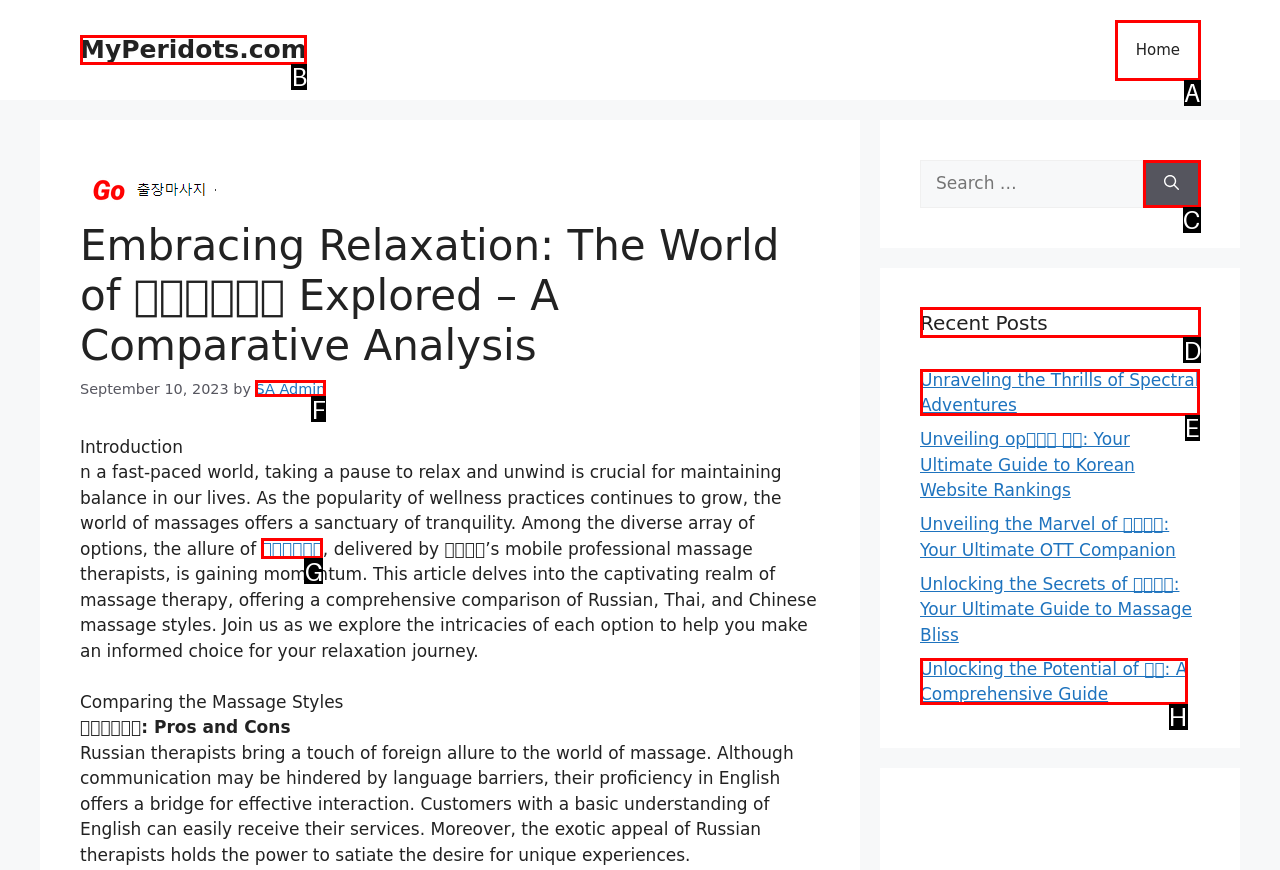From the given options, choose the one to complete the task: View Opinion
Indicate the letter of the correct option.

None